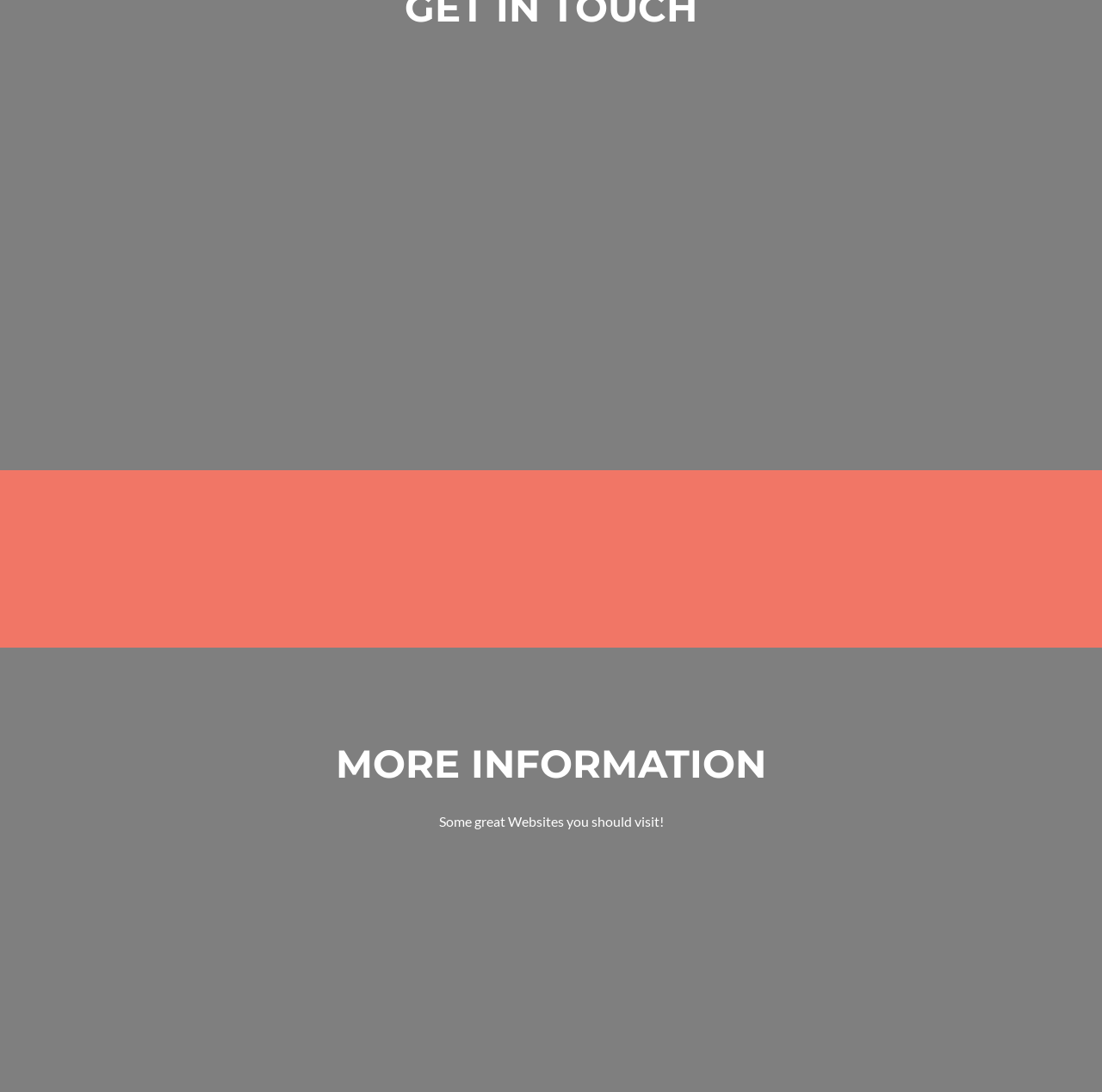What social media platforms are mentioned?
Use the image to give a comprehensive and detailed response to the question.

The website mentions 'Follow us!' and lists 'Facebook: Black Circus BJJ', 'Instagram: black_circus_bjj', and 'Youtube: Black Circus BJJ', indicating that the website has a presence on these three social media platforms.